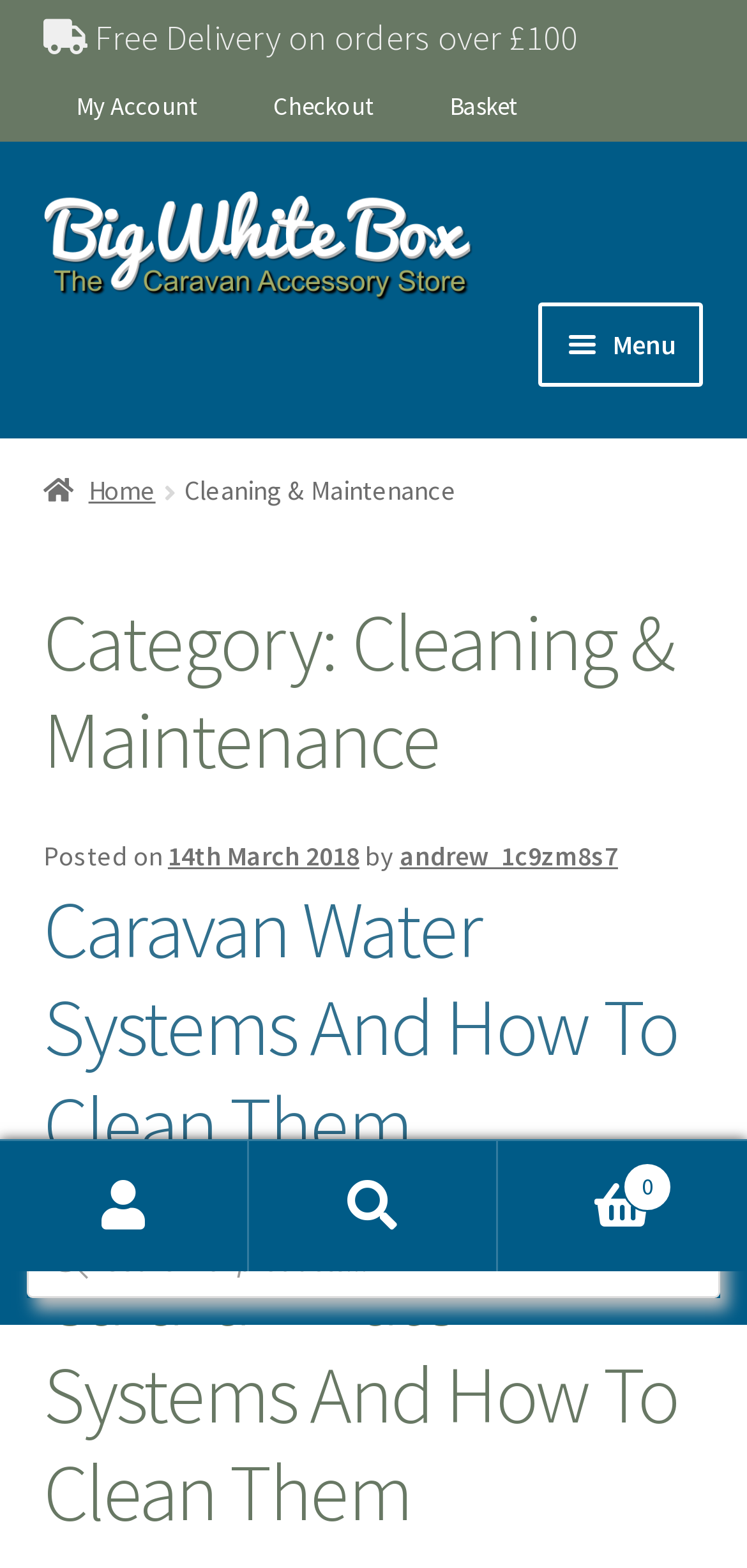Please determine the bounding box coordinates of the clickable area required to carry out the following instruction: "Read the article about caravan water systems". The coordinates must be four float numbers between 0 and 1, represented as [left, top, right, bottom].

[0.058, 0.562, 0.942, 0.748]